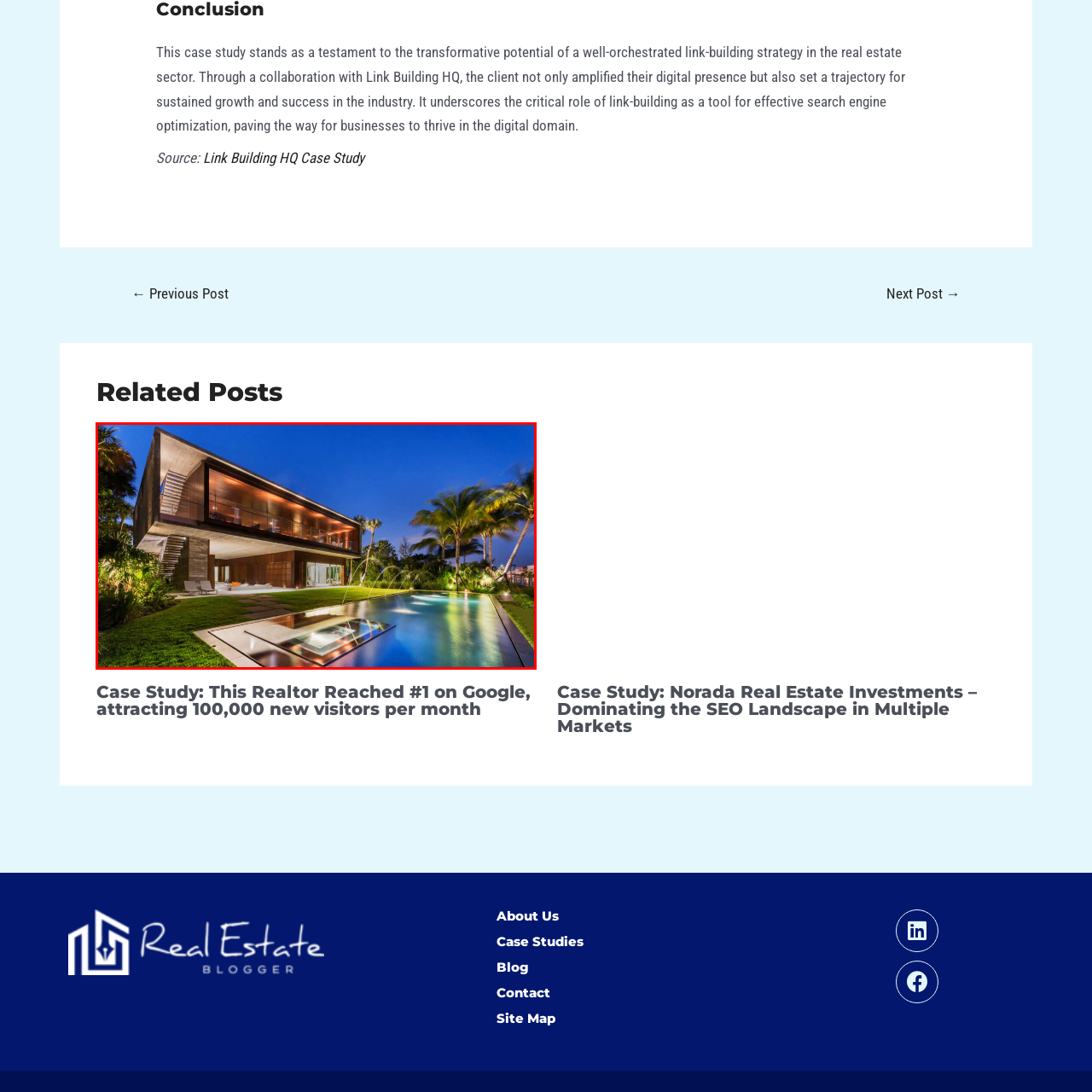What is the purpose of the image in the context of real estate?
Inspect the image inside the red bounding box and provide a detailed answer drawing from the visual content.

The image is used to showcase the luxurious features of the property and to create an inviting atmosphere, which is intended to attract discerning buyers in the luxury real estate market, highlighting the importance of digital presence in real estate marketing.